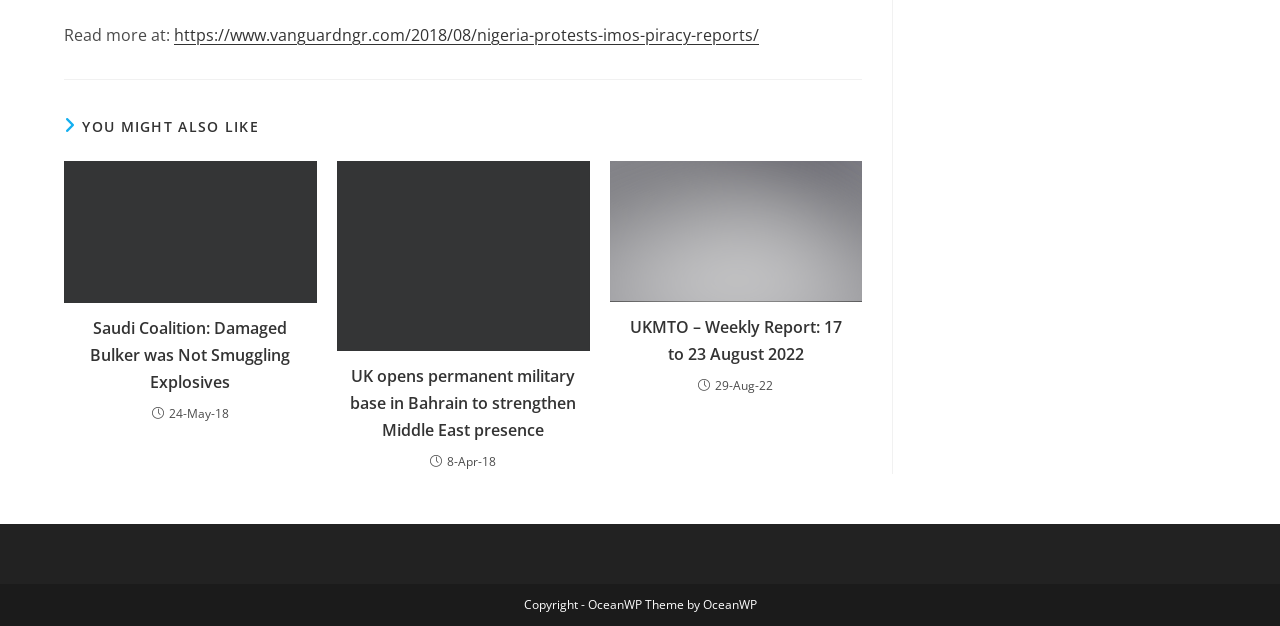What is the title of the first article?
Using the picture, provide a one-word or short phrase answer.

Saudi Coalition: Damaged Bulker was Not Smuggling Explosives